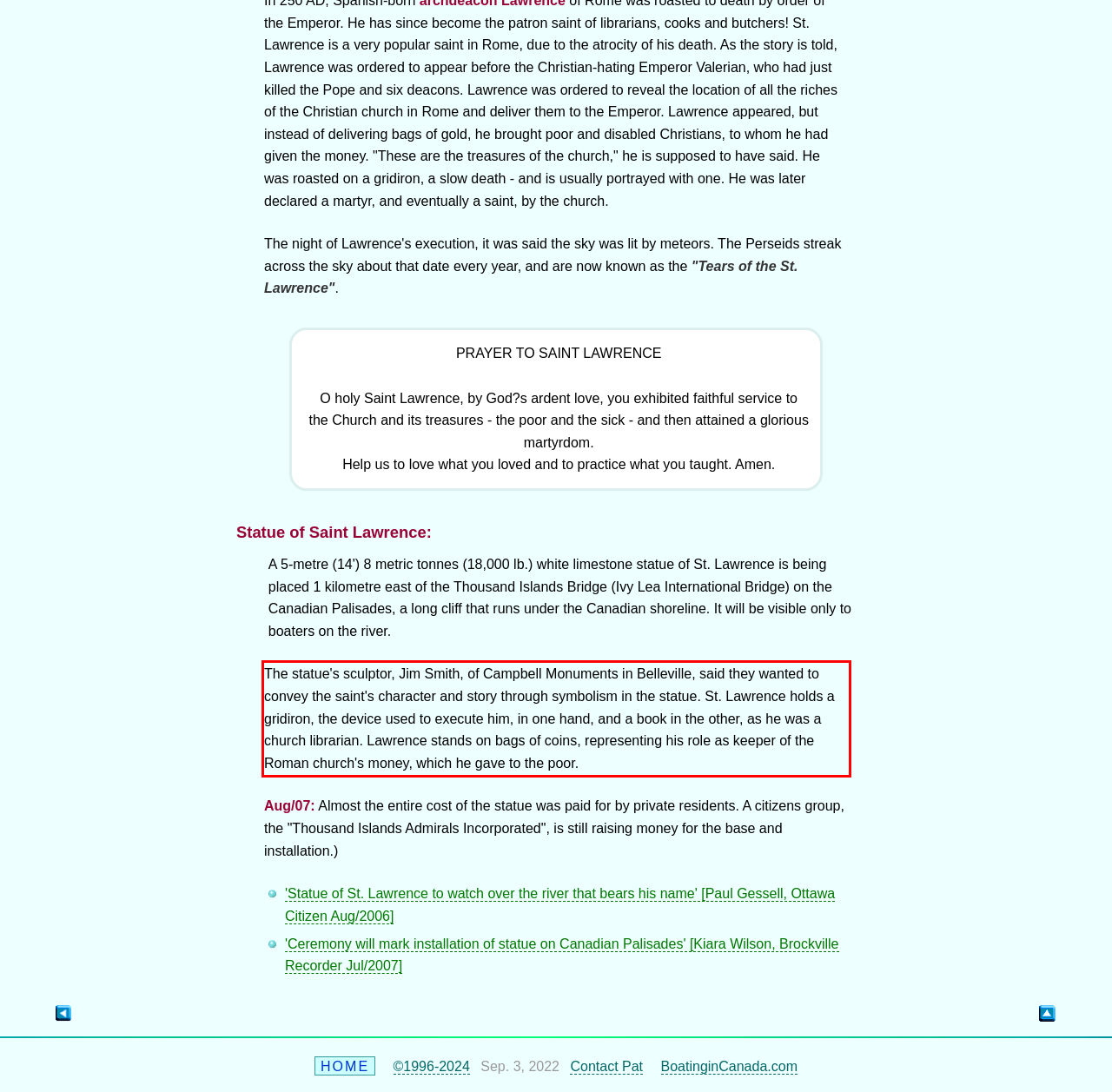Observe the screenshot of the webpage, locate the red bounding box, and extract the text content within it.

The statue's sculptor, Jim Smith, of Campbell Monuments in Belleville, said they wanted to convey the saint's character and story through symbolism in the statue. St. Lawrence holds a gridiron, the device used to execute him, in one hand, and a book in the other, as he was a church librarian. Lawrence stands on bags of coins, representing his role as keeper of the Roman church's money, which he gave to the poor.